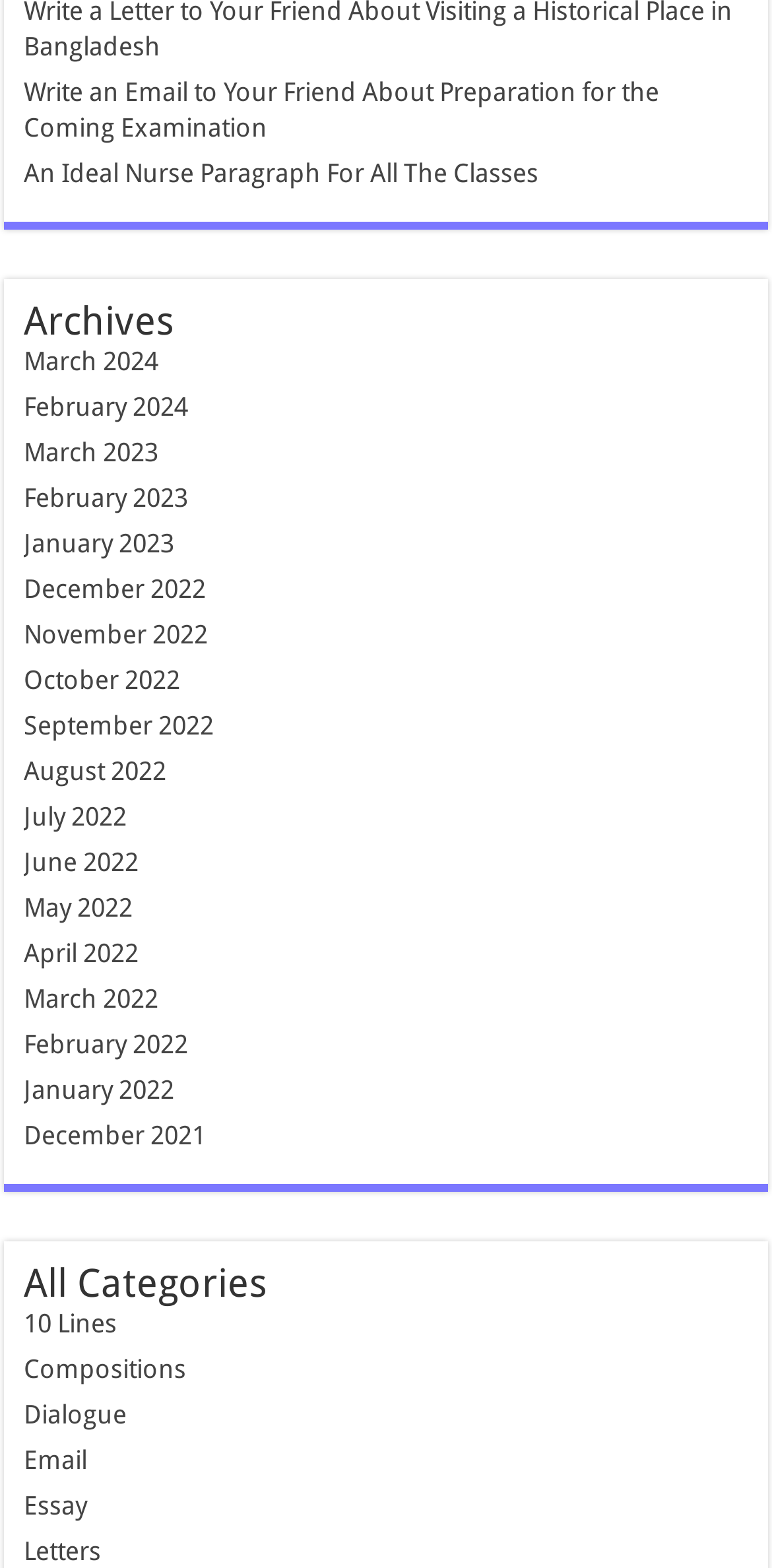What is the earliest month listed under Archives?
Look at the image and respond with a one-word or short-phrase answer.

January 2021